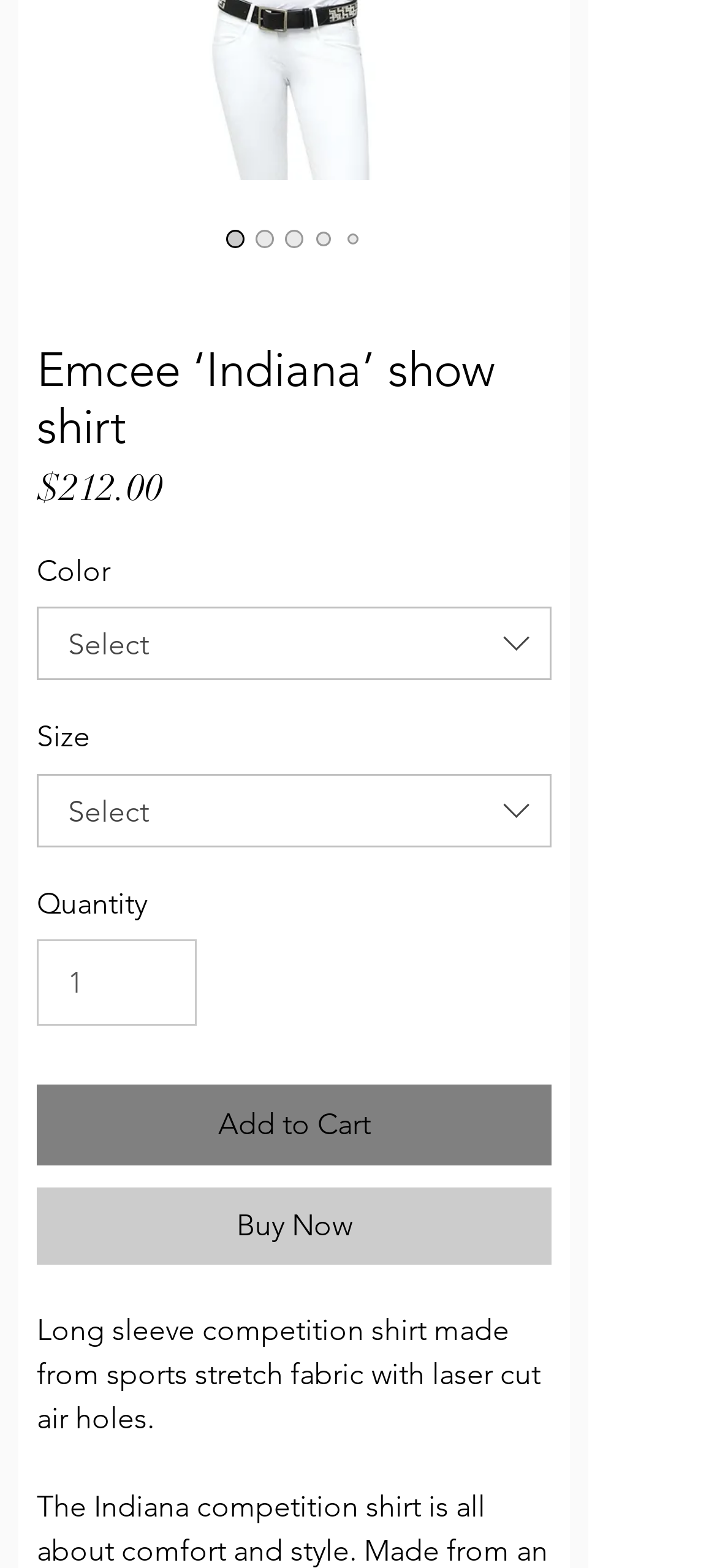Consider the image and give a detailed and elaborate answer to the question: 
How many color options are available for the Emcee ‘Indiana’ show shirt?

The webpage provides a combobox for selecting the color of the Emcee ‘Indiana’ show shirt, but it does not explicitly display the number of available color options. To determine the number of options, the user would need to interact with the combobox.